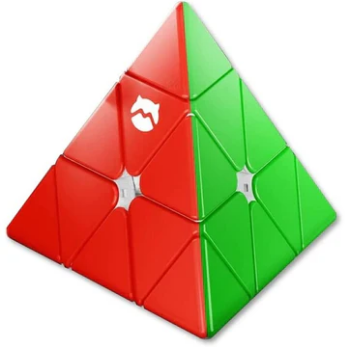Refer to the screenshot and give an in-depth answer to this question: How many triangular faces does the GAN Monster Go Pyraminx have?

The caption explains that the puzzle consists of four triangular faces, with each face further divided into nine smaller triangles, which implies that there are four main triangular faces.